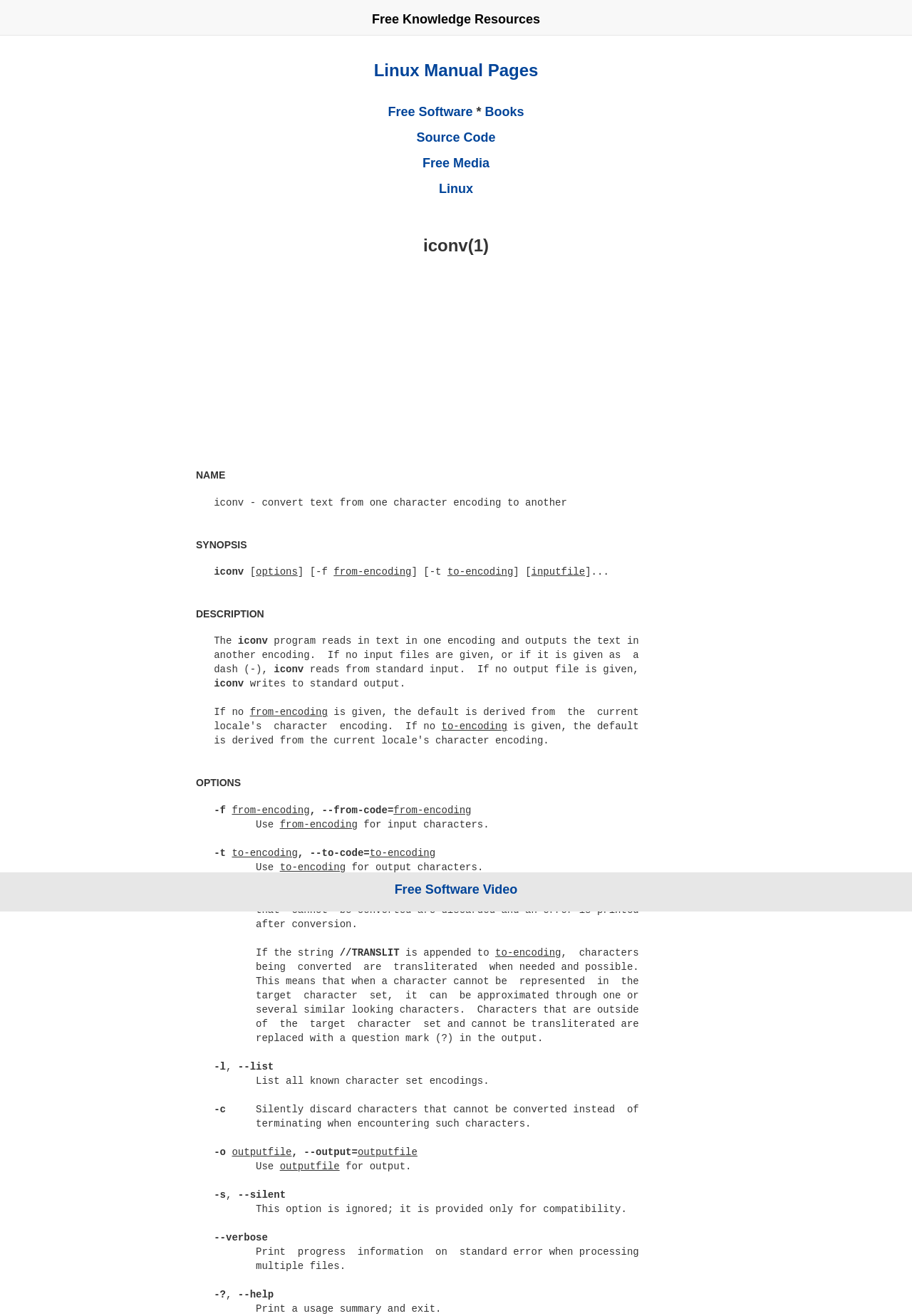Generate a comprehensive description of the contents of the webpage.

The webpage is about the `iconv` program, which converts text from one character encoding to another. At the top, there are several links to related resources, including "Free Knowledge Resources", "Linux Manual Pages", "Free Software", "Books", "Source Code", "Free Media", and "Linux". 

Below these links, there is a heading "iconv(1)" followed by a brief description of the program. The description explains that `iconv` reads in text in one encoding and outputs the text in another encoding. If no input files are given, it reads from standard input, and if no output file is given, it writes to standard output.

The webpage is then divided into several sections, including "NAME", "SYNOPSIS", "DESCRIPTION", "OPTIONS", and others. The "DESCRIPTION" section provides a detailed explanation of how the `iconv` program works, including how it handles input and output files.

The "OPTIONS" section lists various options that can be used with the `iconv` program, including `-f` and `-t` for specifying the input and output encodings, `-l` for listing all known character set encodings, and others. Each option is explained in detail, including its syntax and behavior.

Throughout the webpage, there are no images, but there is an advertisement iframe located near the top. The overall layout is organized and easy to follow, with clear headings and concise text.